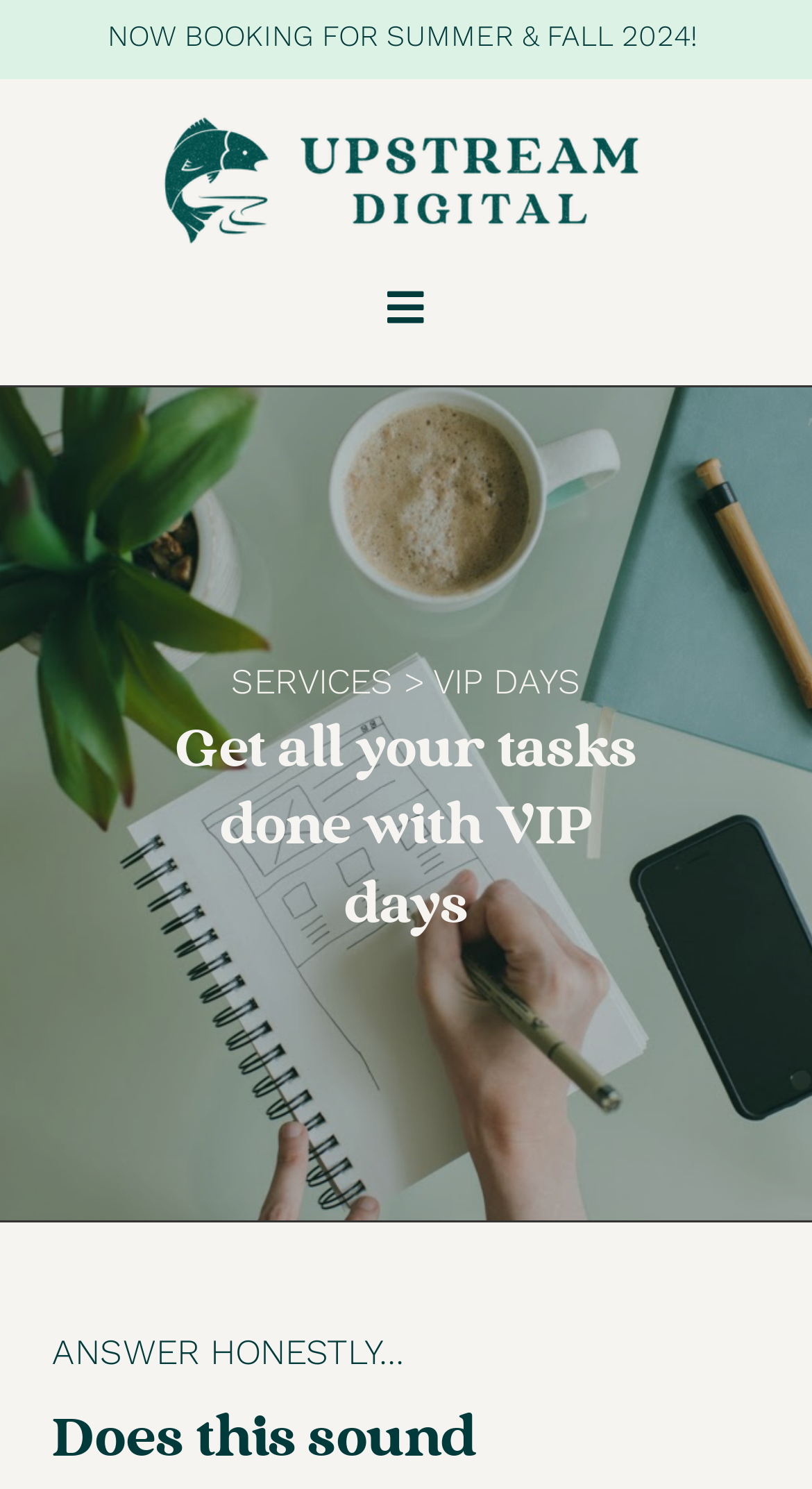What is the logo of the company?
Based on the image, provide your answer in one word or phrase.

Upstream Digital horizontal logo